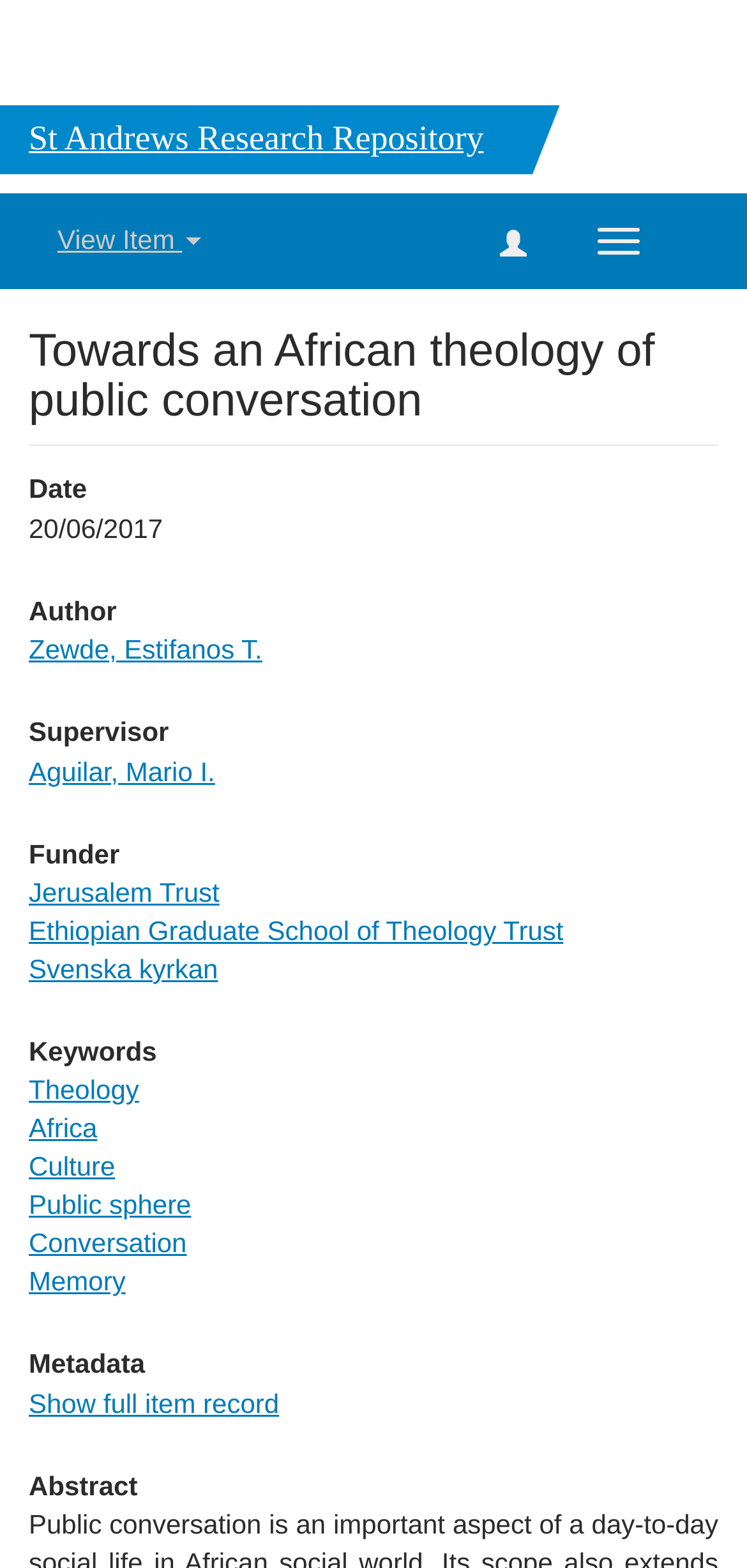Please find the bounding box for the UI component described as follows: "Zewde, Estifanos T.".

[0.038, 0.404, 0.351, 0.424]